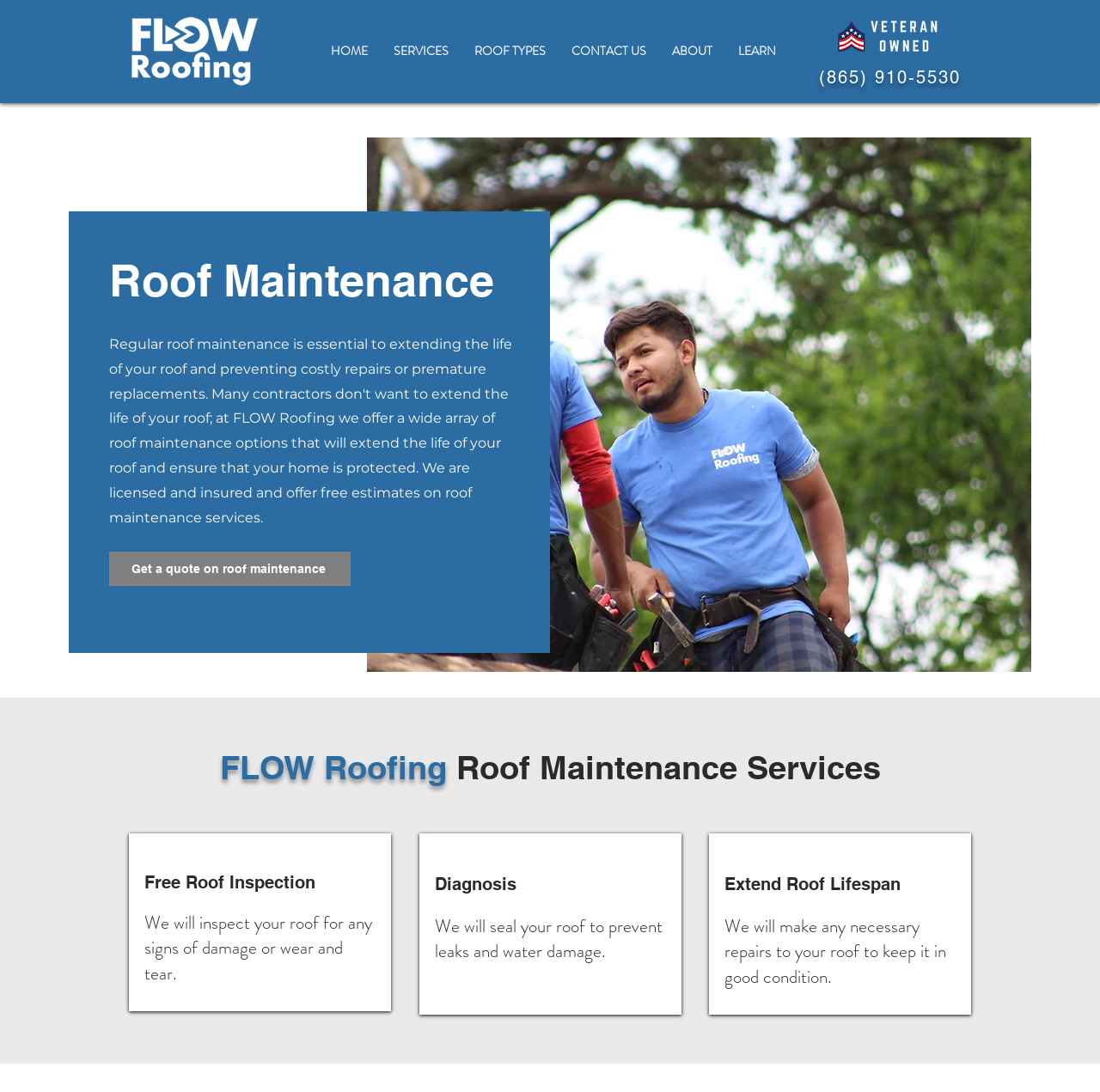Could you determine the bounding box coordinates of the clickable element to complete the instruction: "Click the Flow Roofing Logo"? Provide the coordinates as four float numbers between 0 and 1, i.e., [left, top, right, bottom].

[0.117, 0.013, 0.237, 0.081]